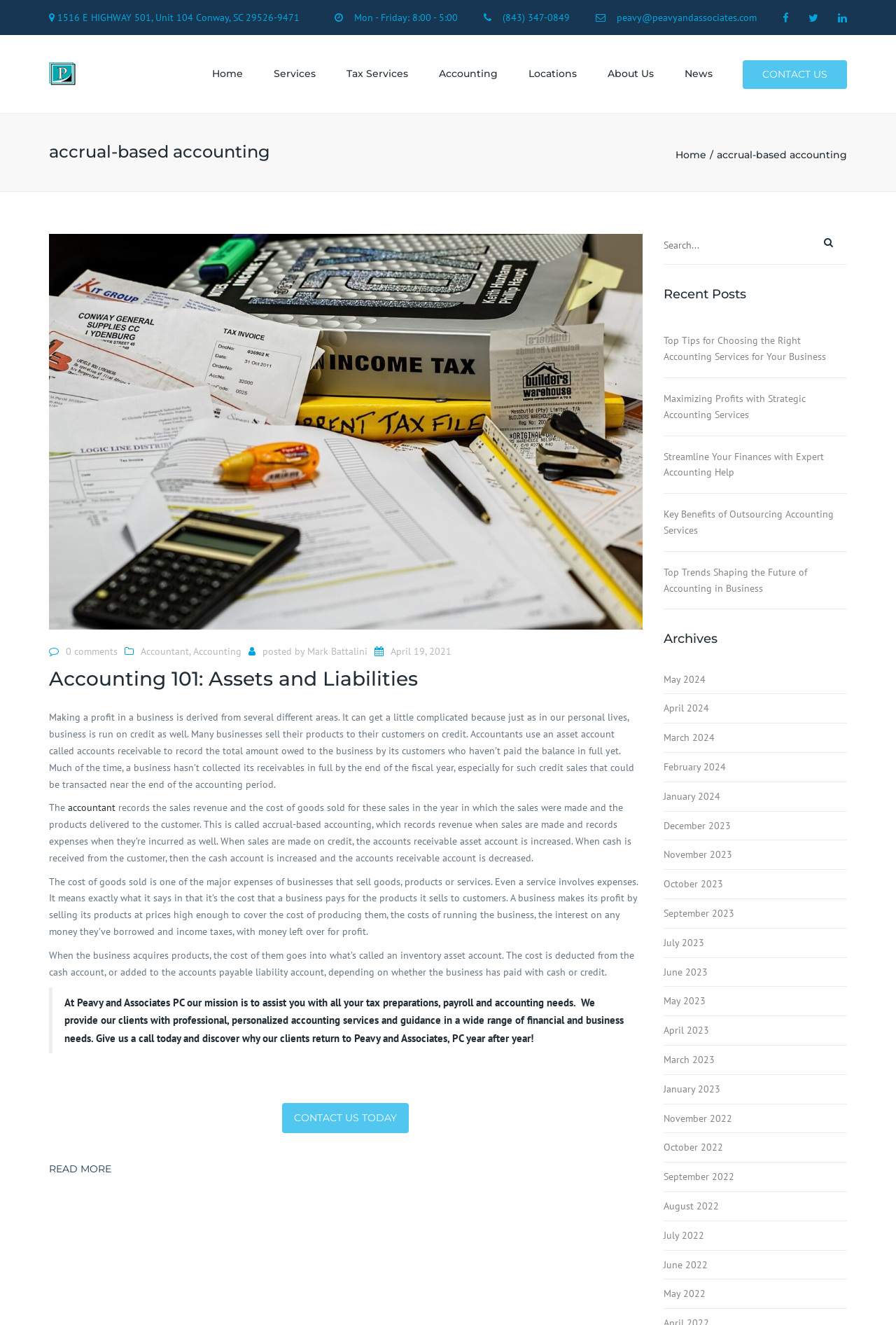Provide a brief response in the form of a single word or phrase:
What is the topic of the article on this webpage?

Accrual-based accounting